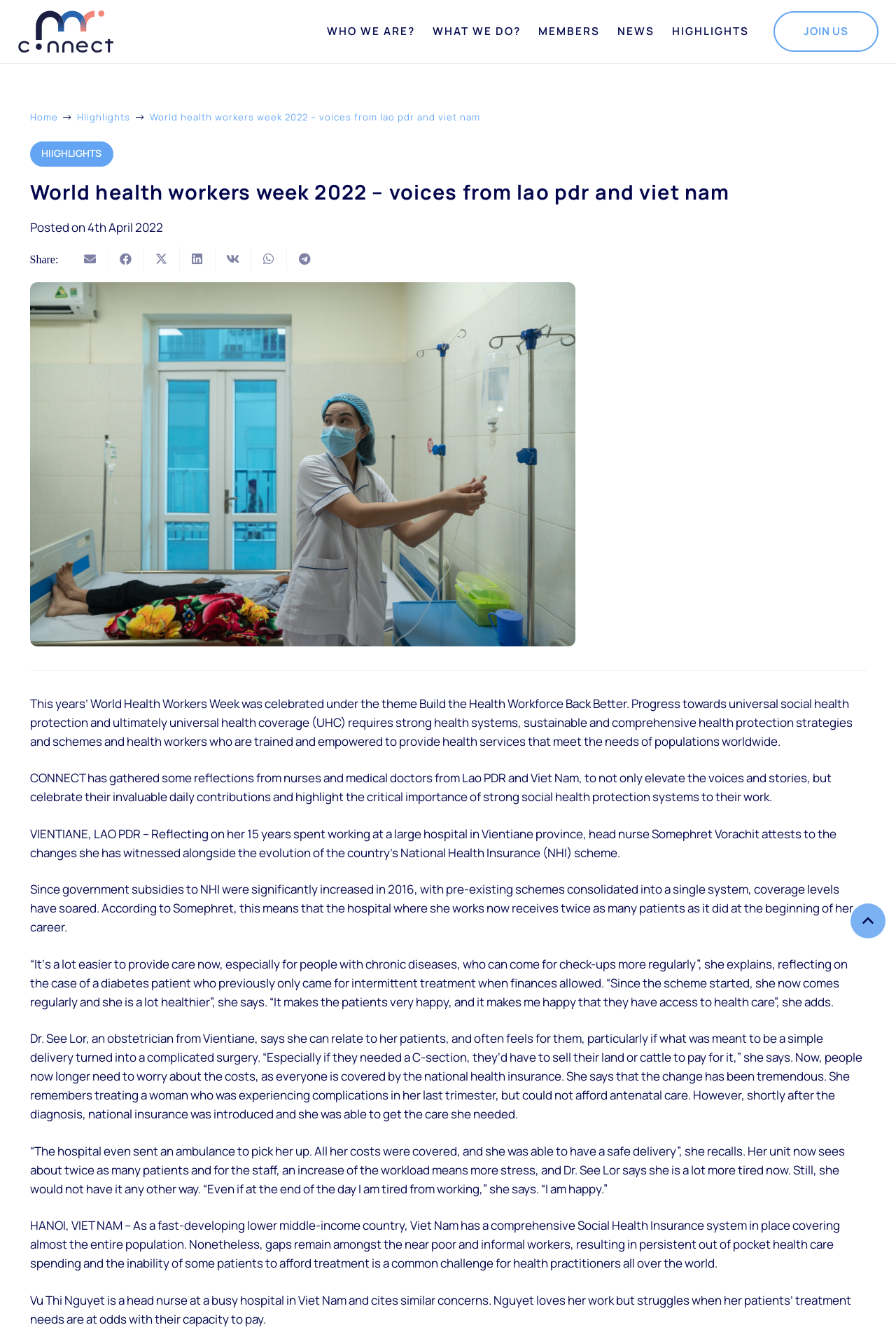Locate the coordinates of the bounding box for the clickable region that fulfills this instruction: "Click the 'WHO WE ARE?' link".

[0.365, 0.01, 0.464, 0.037]